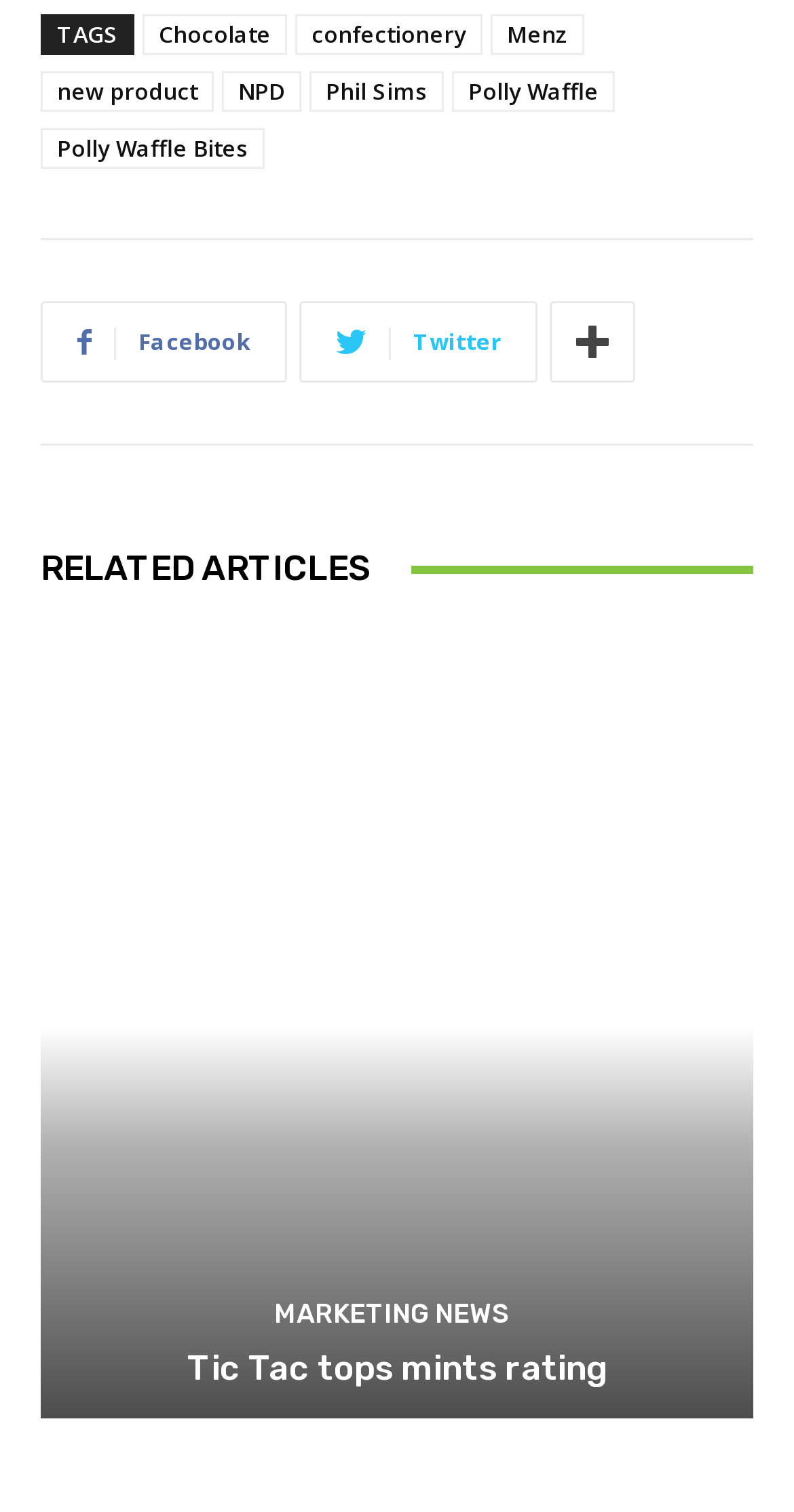Please locate the clickable area by providing the bounding box coordinates to follow this instruction: "Read Tic Tac tops mints rating".

[0.051, 0.42, 0.949, 0.938]